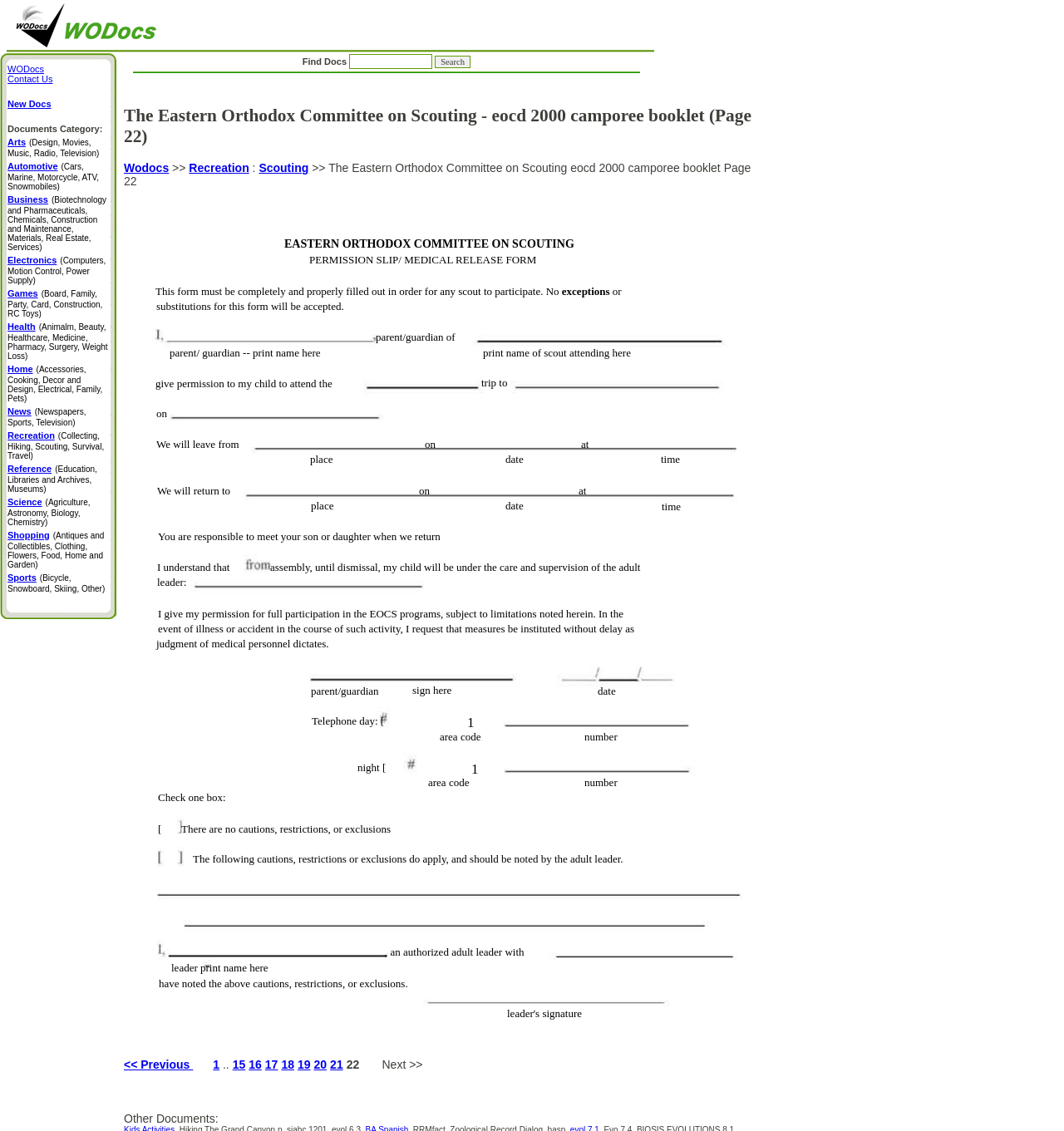Please locate the bounding box coordinates of the element that should be clicked to complete the given instruction: "Click on the 'Search' button".

[0.409, 0.049, 0.442, 0.06]